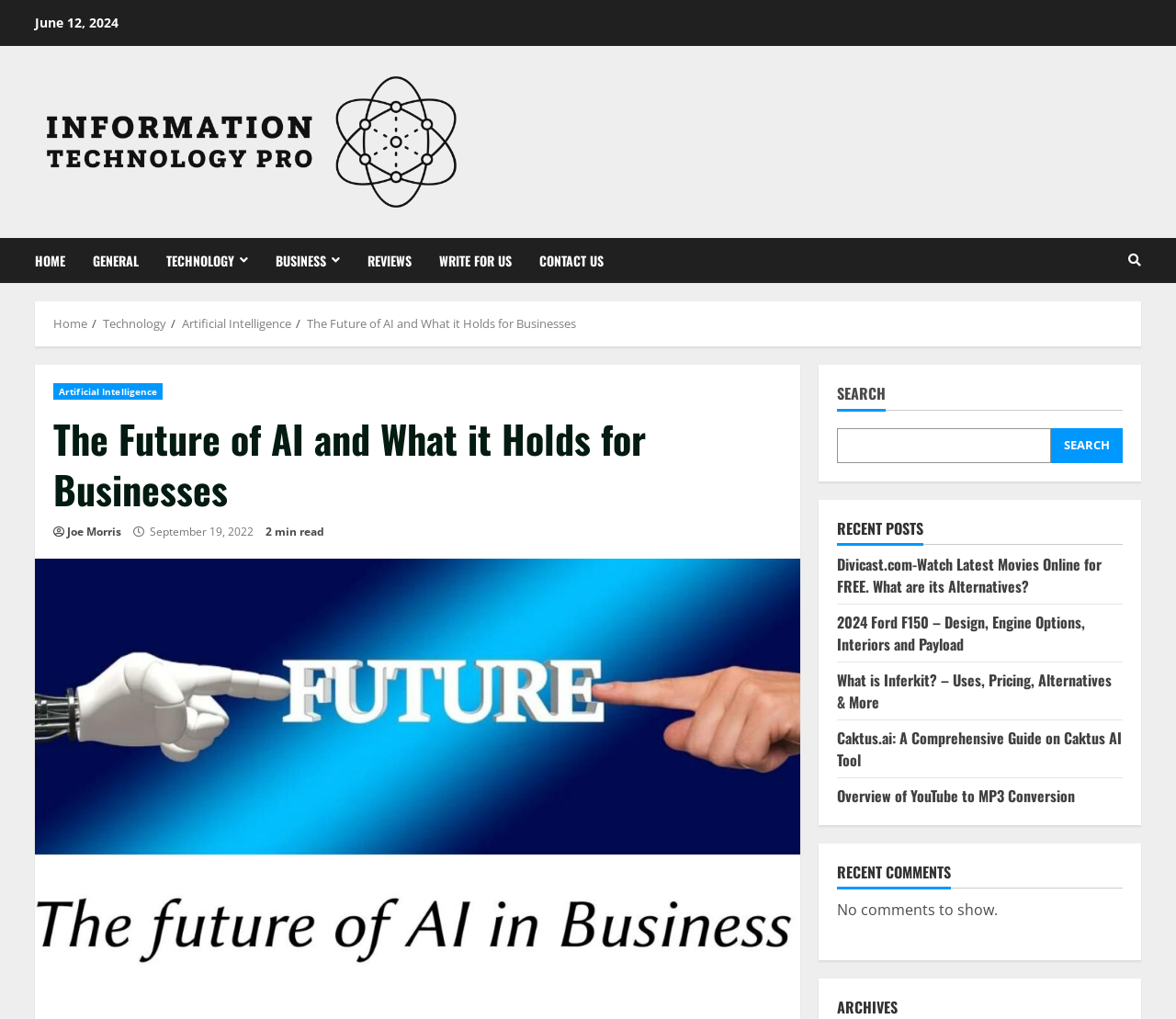Please provide a short answer using a single word or phrase for the question:
How many minutes does it take to read the article?

2 min